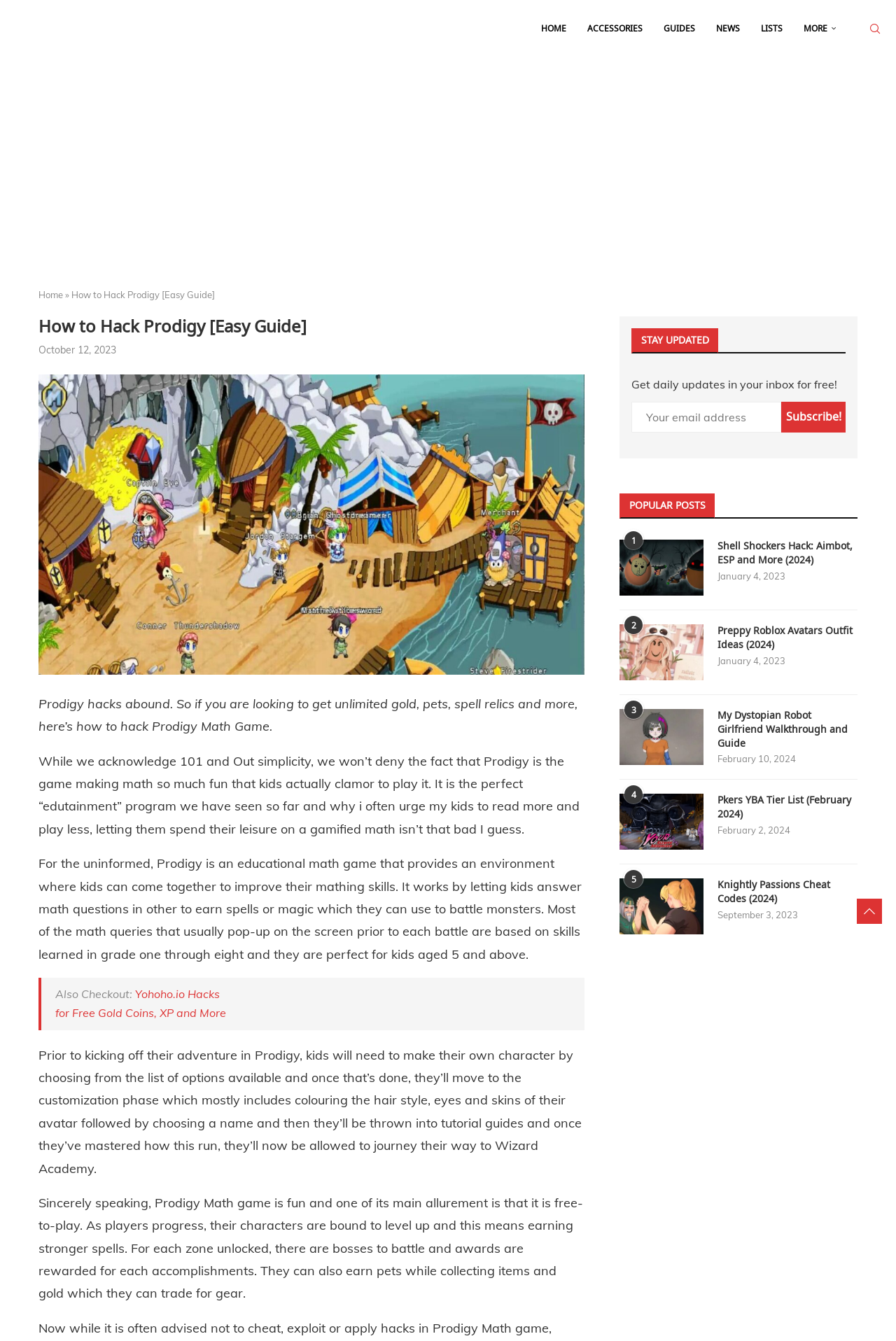Find the bounding box coordinates for the area that must be clicked to perform this action: "Read the 'How to Hack Prodigy [Easy Guide]' article".

[0.08, 0.216, 0.24, 0.224]